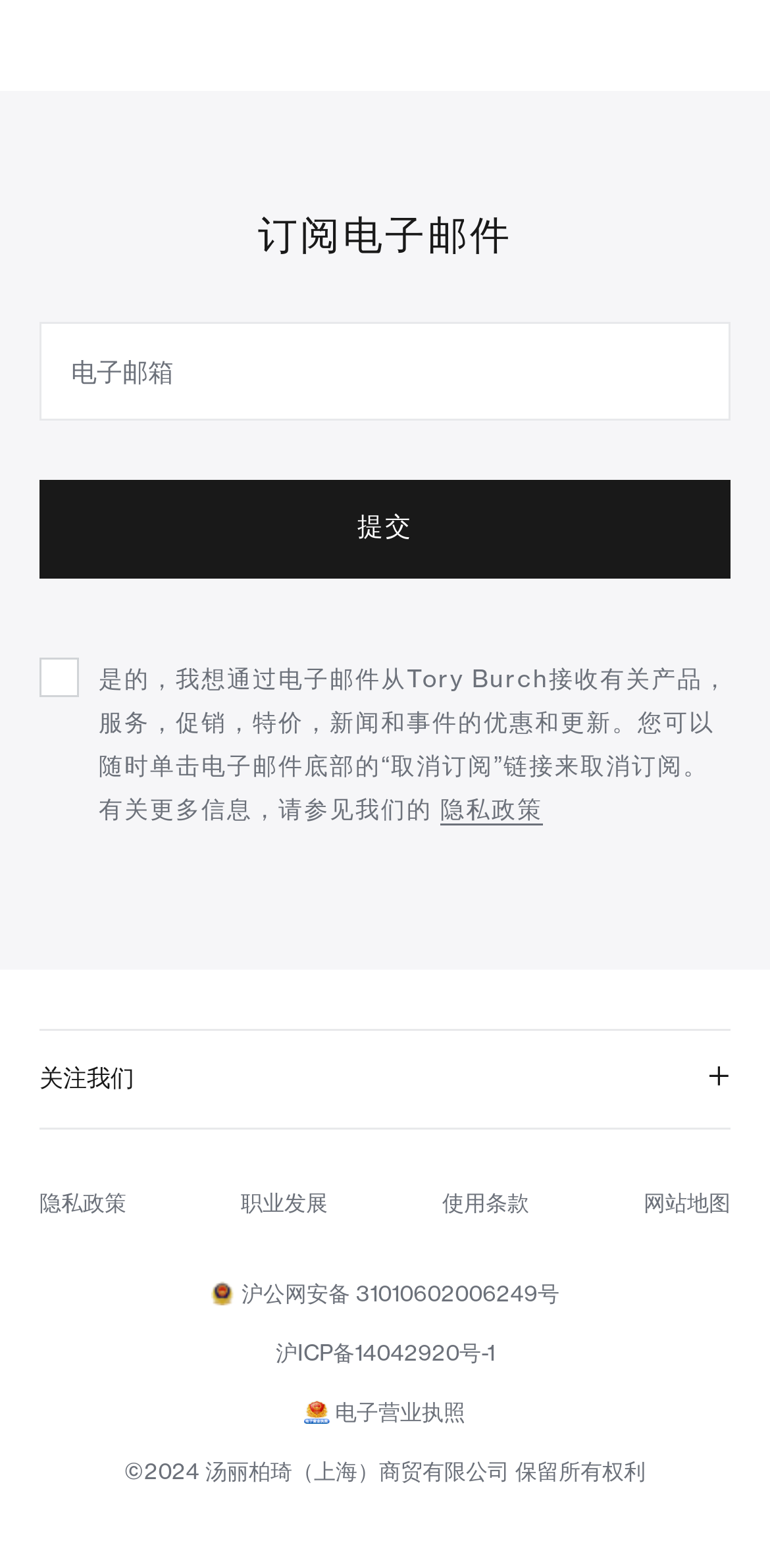Please respond to the question using a single word or phrase:
What is the link '隐私政策' for?

Privacy policy